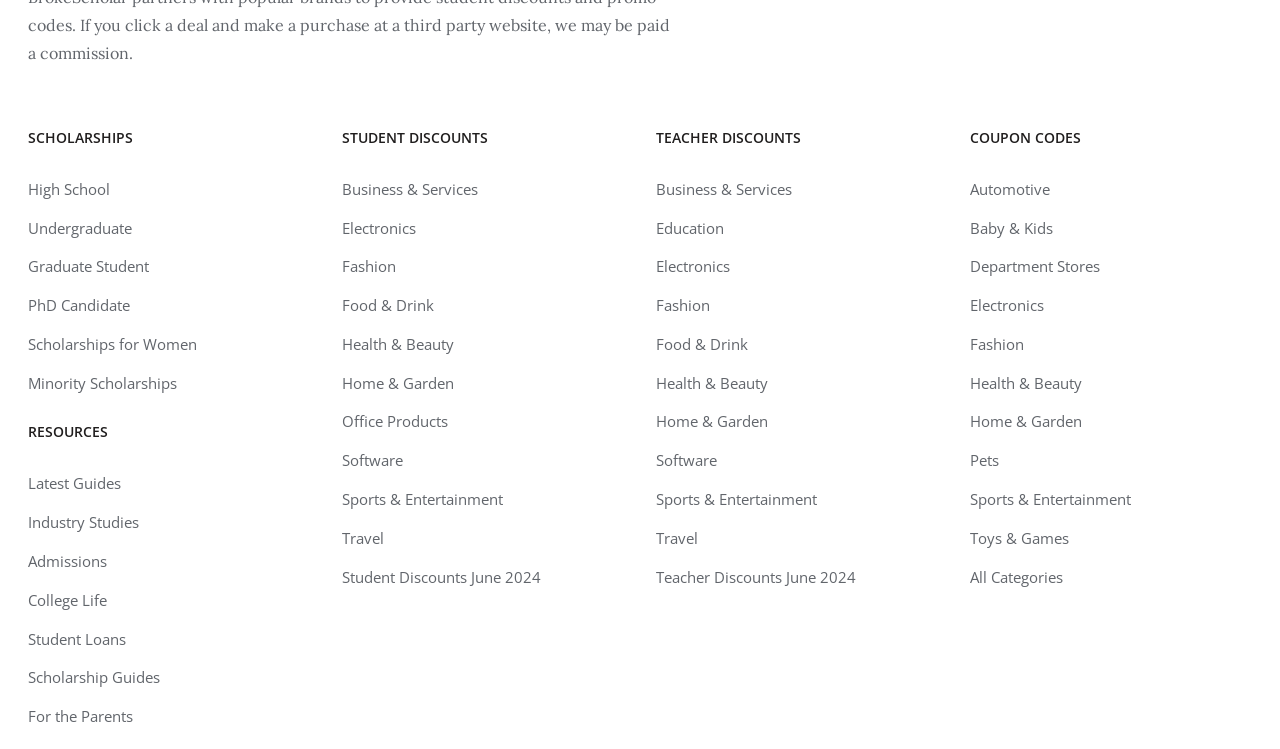Pinpoint the bounding box coordinates of the clickable area necessary to execute the following instruction: "Find coupon codes for Department Stores". The coordinates should be given as four float numbers between 0 and 1, namely [left, top, right, bottom].

[0.758, 0.342, 0.859, 0.369]